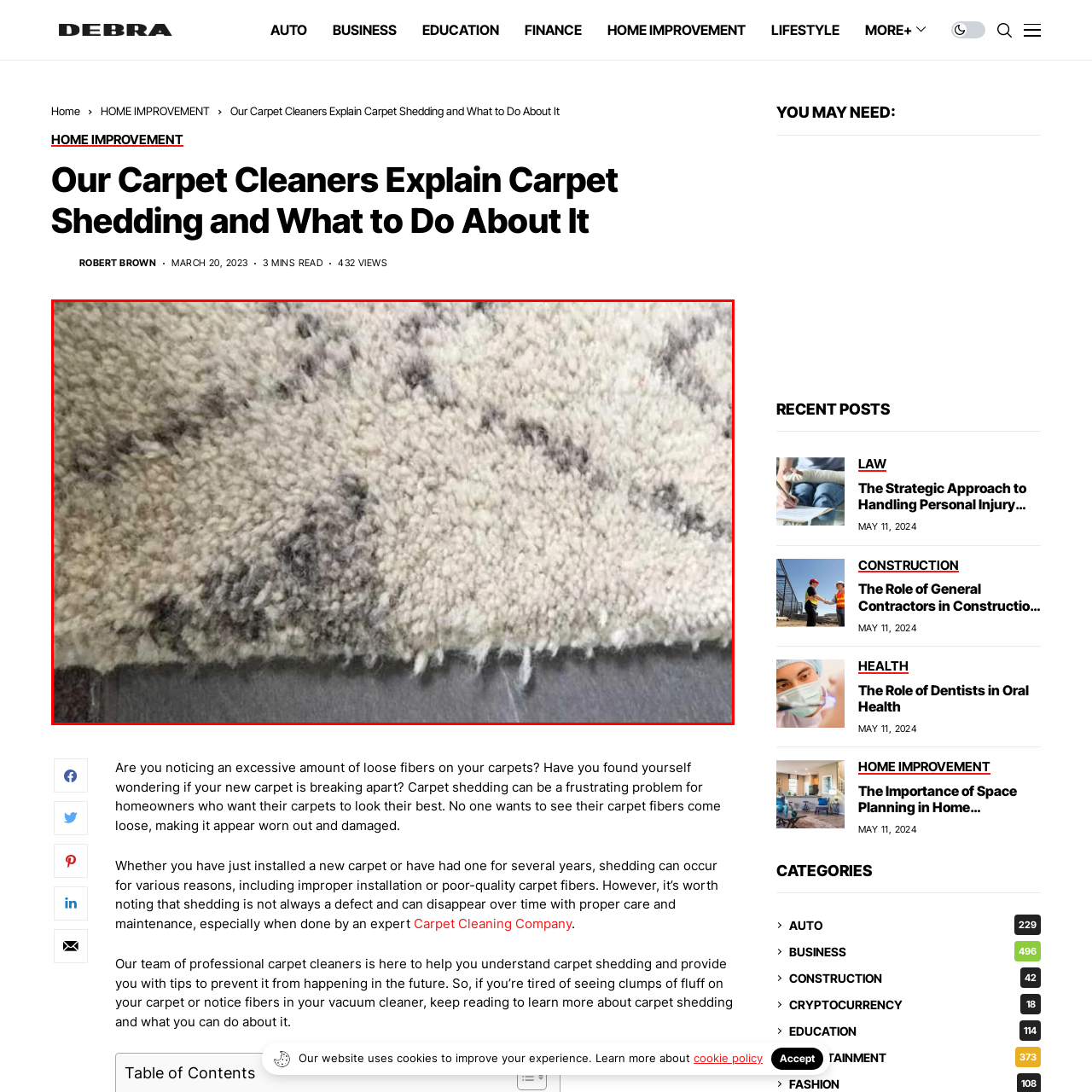What is the color of the background in the image?
Examine the image inside the red bounding box and give an in-depth answer to the question, using the visual evidence provided.

The caption describes the background as 'light-toned', which implies that the background of the image is a light color, possibly white or beige, with subtle darker designs.